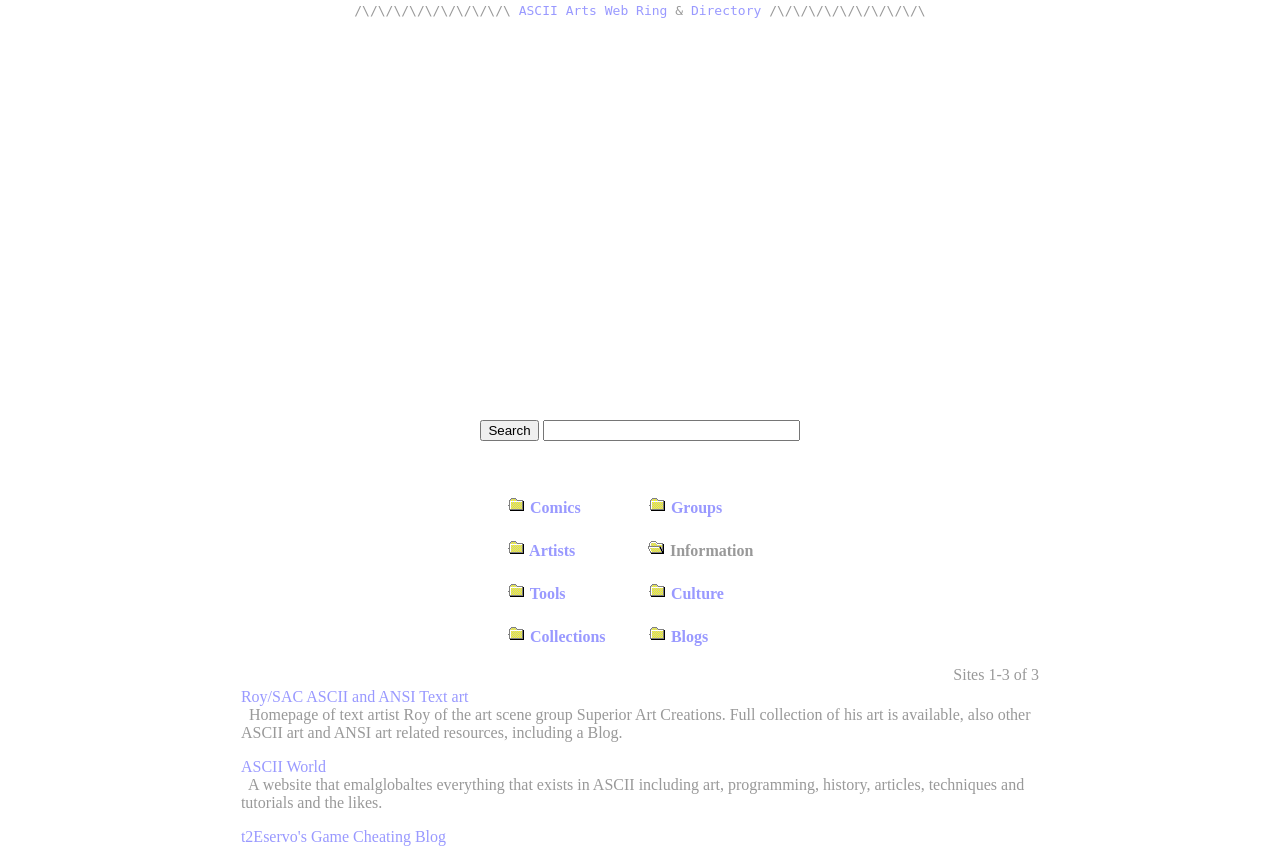Describe all the visual and textual components of the webpage comprehensively.

The webpage is an ASCII Arts Web Directory, featuring a collection of links and resources related to ASCII art. At the top, there is a header with a decorative border, containing links to "ASCII Arts Web Ring" and "Directory". Below the header, there is a search bar with a button and a text input field.

On the left side of the page, there is a menu with several categories, including "Comics", "Groups", "Artists", "Information", "Tools", "Culture", "Collections", and "Blogs". Each category has an associated image and a link to a related webpage.

On the right side of the page, there is a list of websites, with three entries displayed. Each entry includes a link to the website, a brief description, and a short summary of the website's content. The websites listed are "Roy/SAC ASCII and ANSI Text art", "ASCII World", and "t2Eservo's Game Cheating Blog". The descriptions provide a brief overview of each website, including the types of resources and content available.